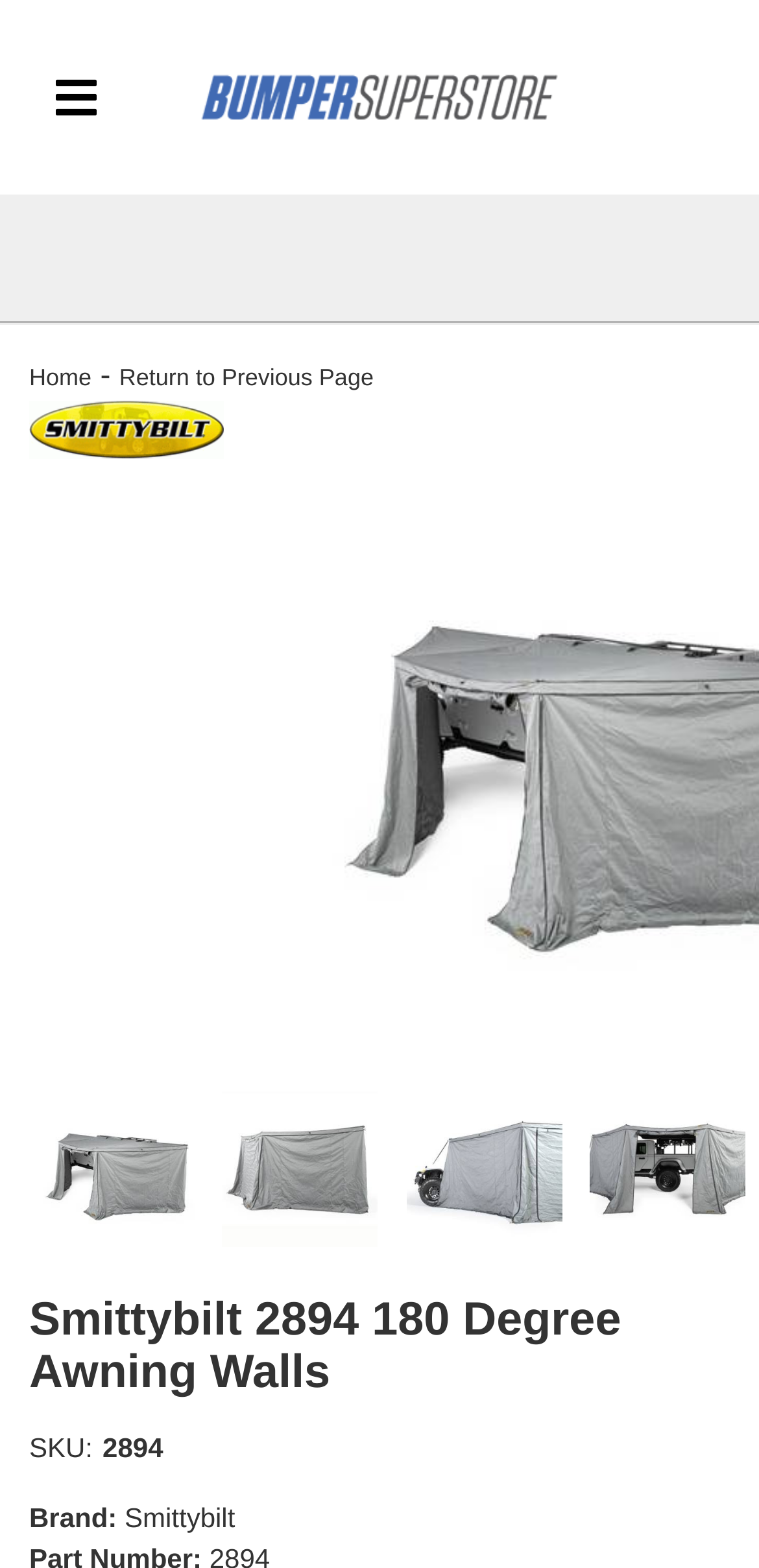Pinpoint the bounding box coordinates of the element that must be clicked to accomplish the following instruction: "Click the toggle navigation button". The coordinates should be in the format of four float numbers between 0 and 1, i.e., [left, top, right, bottom].

[0.0, 0.0, 0.2, 0.124]